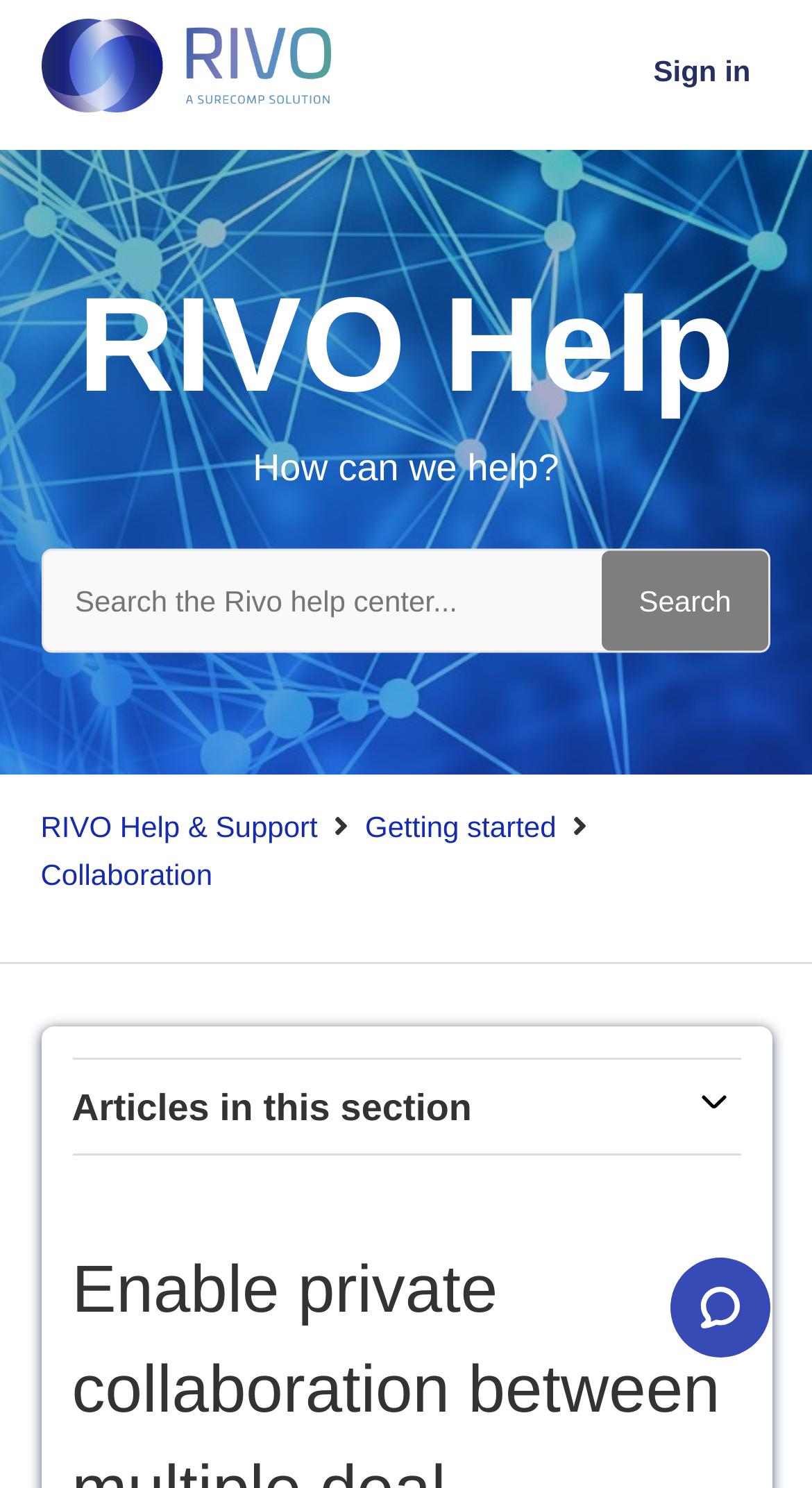Identify the bounding box coordinates for the UI element mentioned here: "RIVO Help & Support". Provide the coordinates as four float values between 0 and 1, i.e., [left, top, right, bottom].

[0.05, 0.544, 0.391, 0.567]